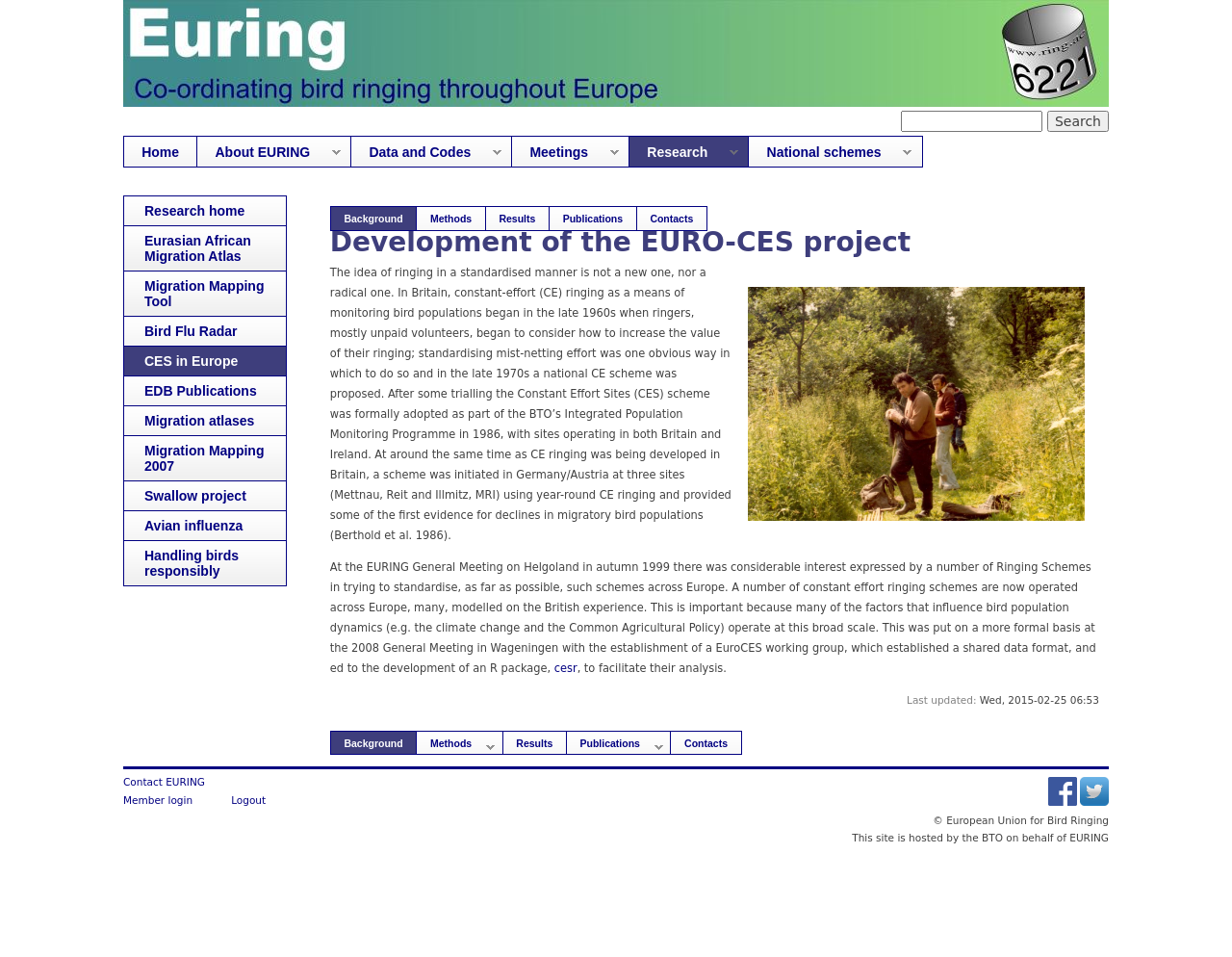Find the bounding box coordinates of the element I should click to carry out the following instruction: "Go to the home page".

[0.1, 0.0, 0.9, 0.112]